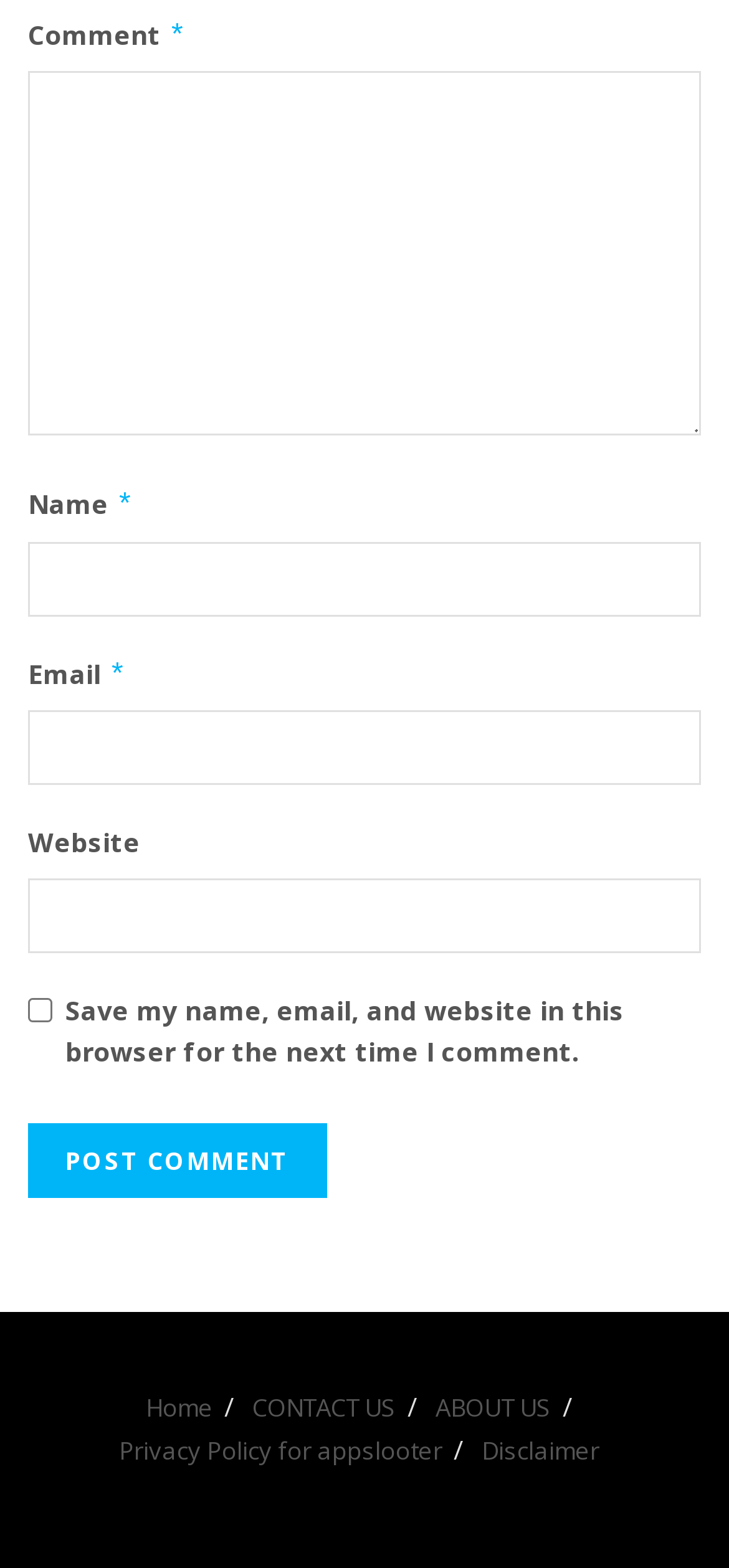Point out the bounding box coordinates of the section to click in order to follow this instruction: "Click the Post Comment button".

[0.038, 0.717, 0.449, 0.764]